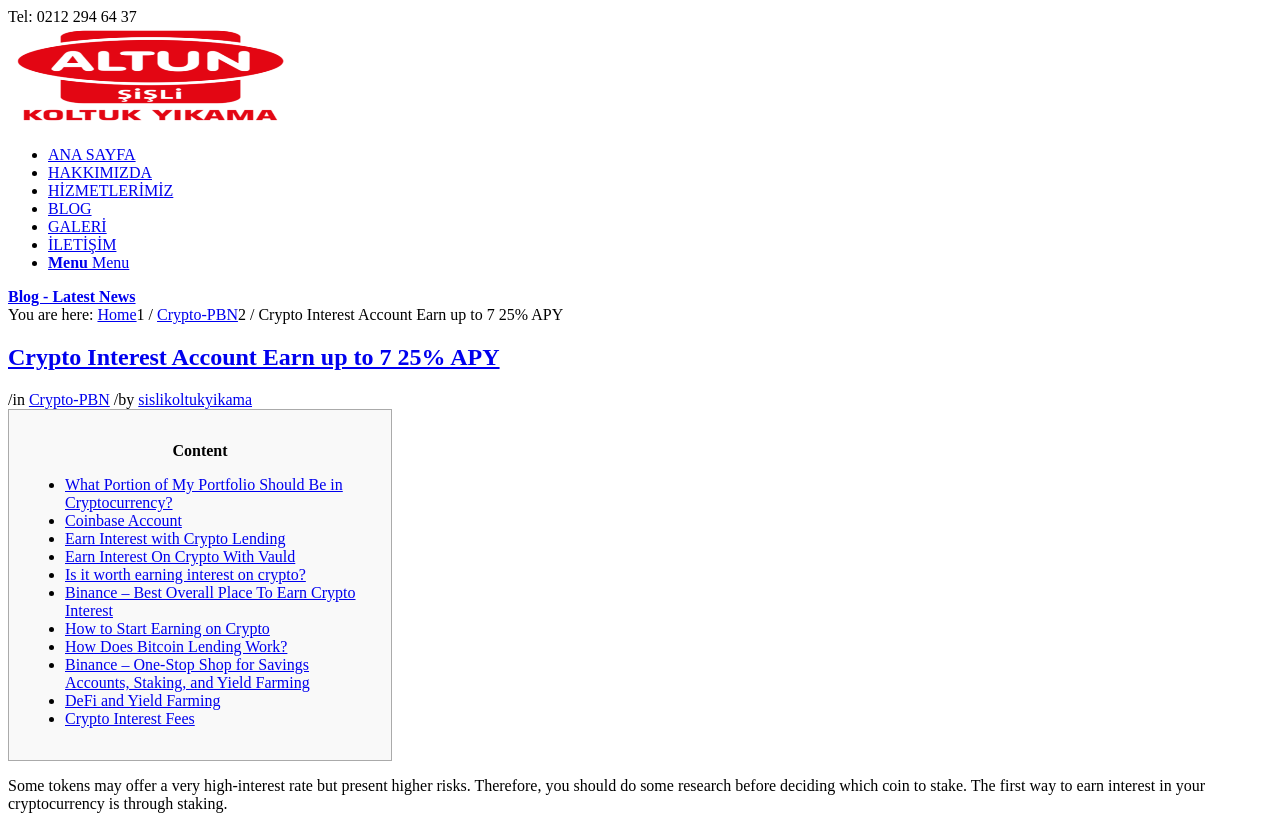What is the name of the platform mentioned as a one-stop shop for savings accounts, staking, and yield farming? From the image, respond with a single word or brief phrase.

Binance